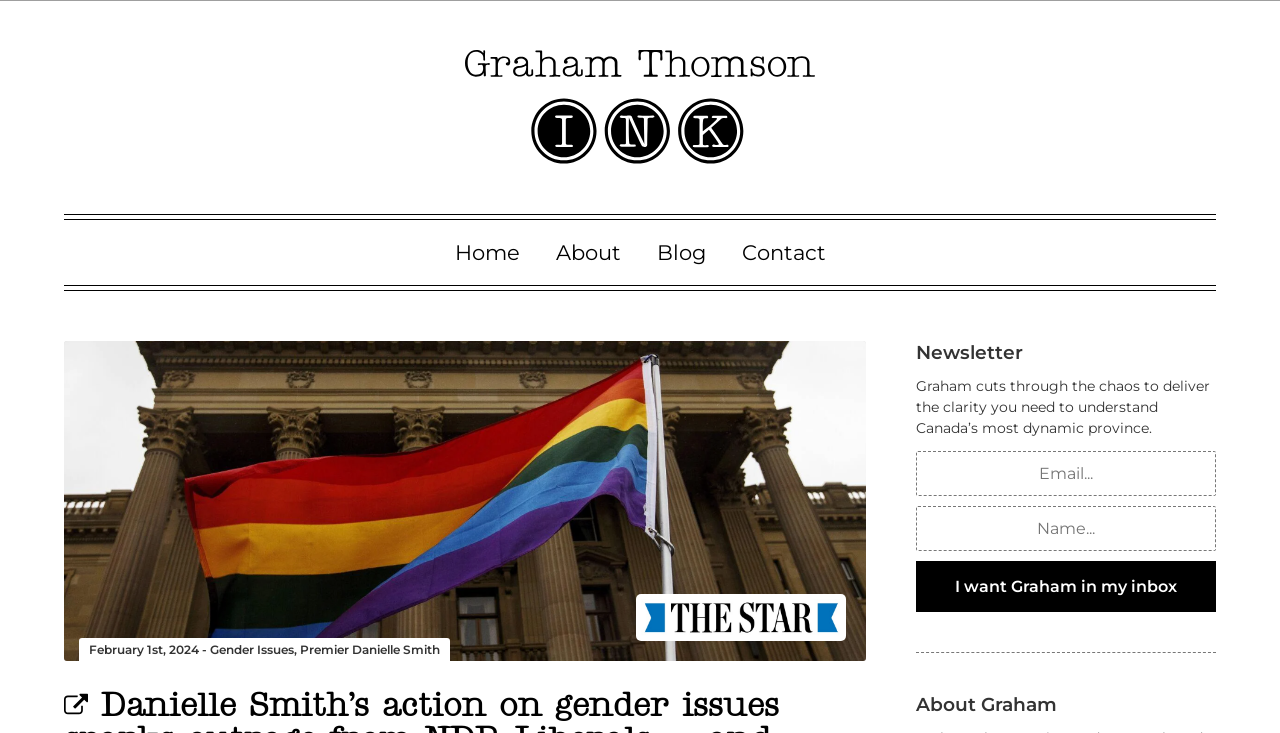Please provide the bounding box coordinates for the element that needs to be clicked to perform the following instruction: "Click the Home link". The coordinates should be given as four float numbers between 0 and 1, i.e., [left, top, right, bottom].

[0.343, 0.3, 0.418, 0.388]